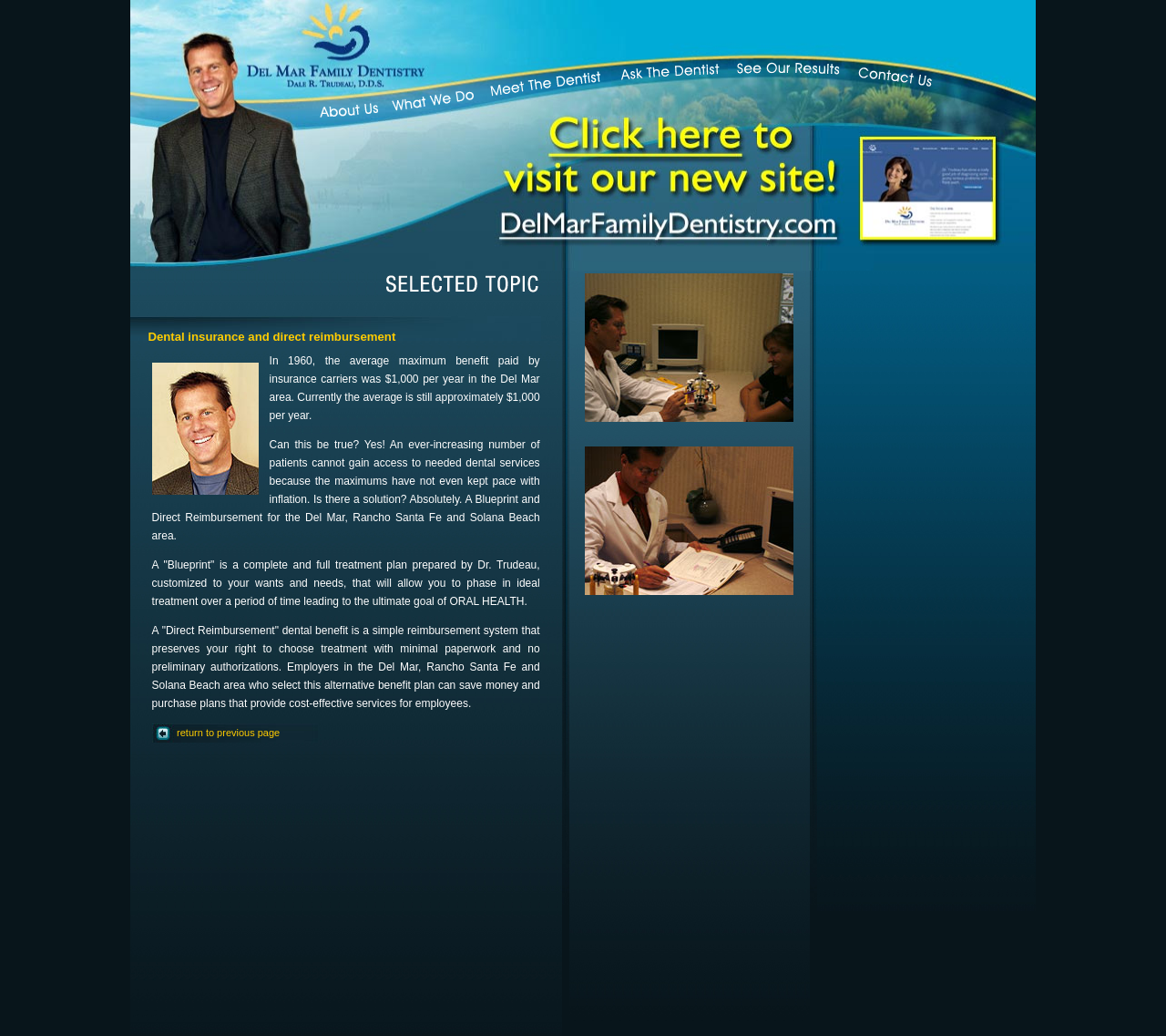Locate the bounding box coordinates of the clickable region necessary to complete the following instruction: "Return to previous page". Provide the coordinates in the format of four float numbers between 0 and 1, i.e., [left, top, right, bottom].

[0.13, 0.698, 0.273, 0.717]